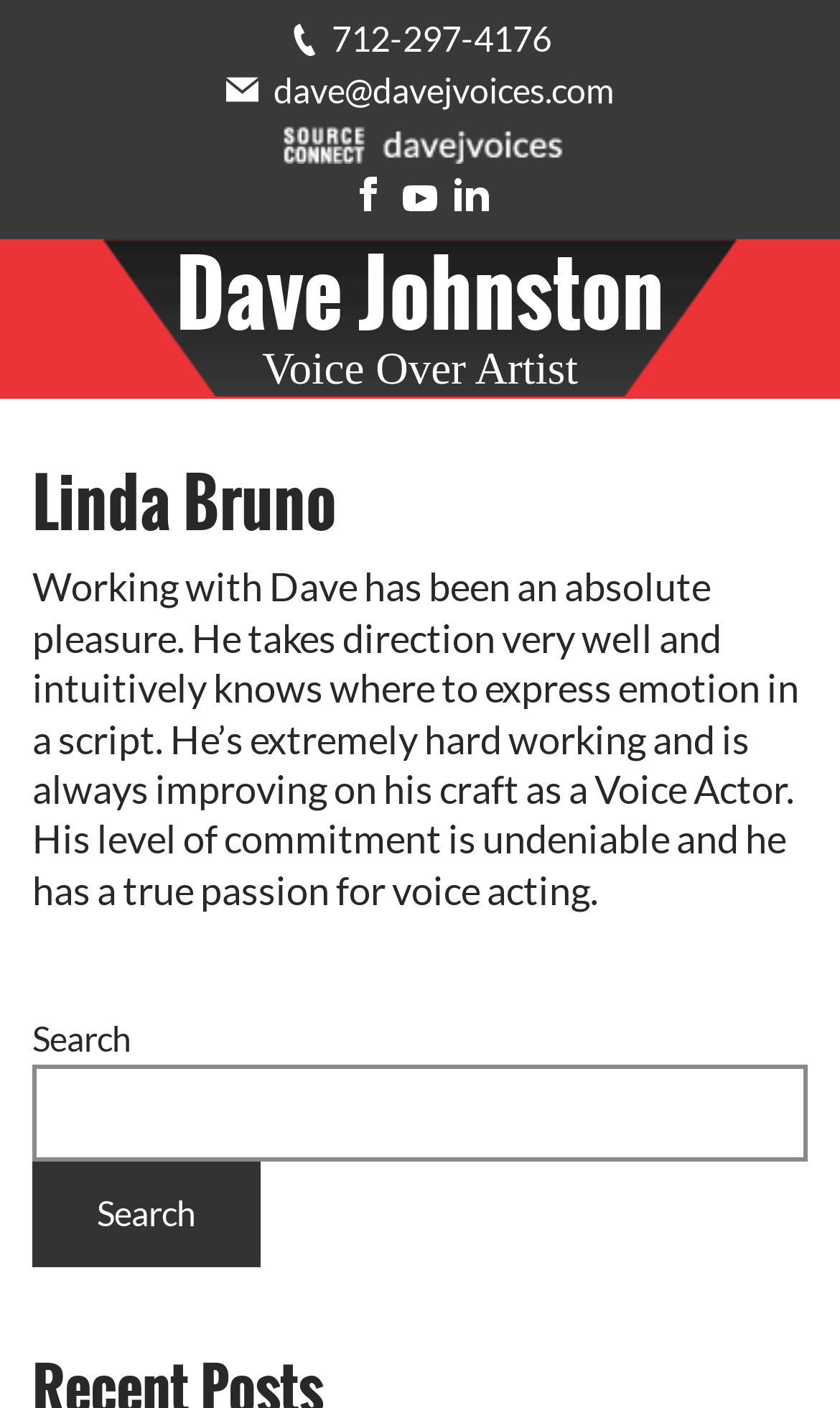Please find the bounding box coordinates for the clickable element needed to perform this instruction: "Call the phone number".

[0.344, 0.012, 0.656, 0.044]